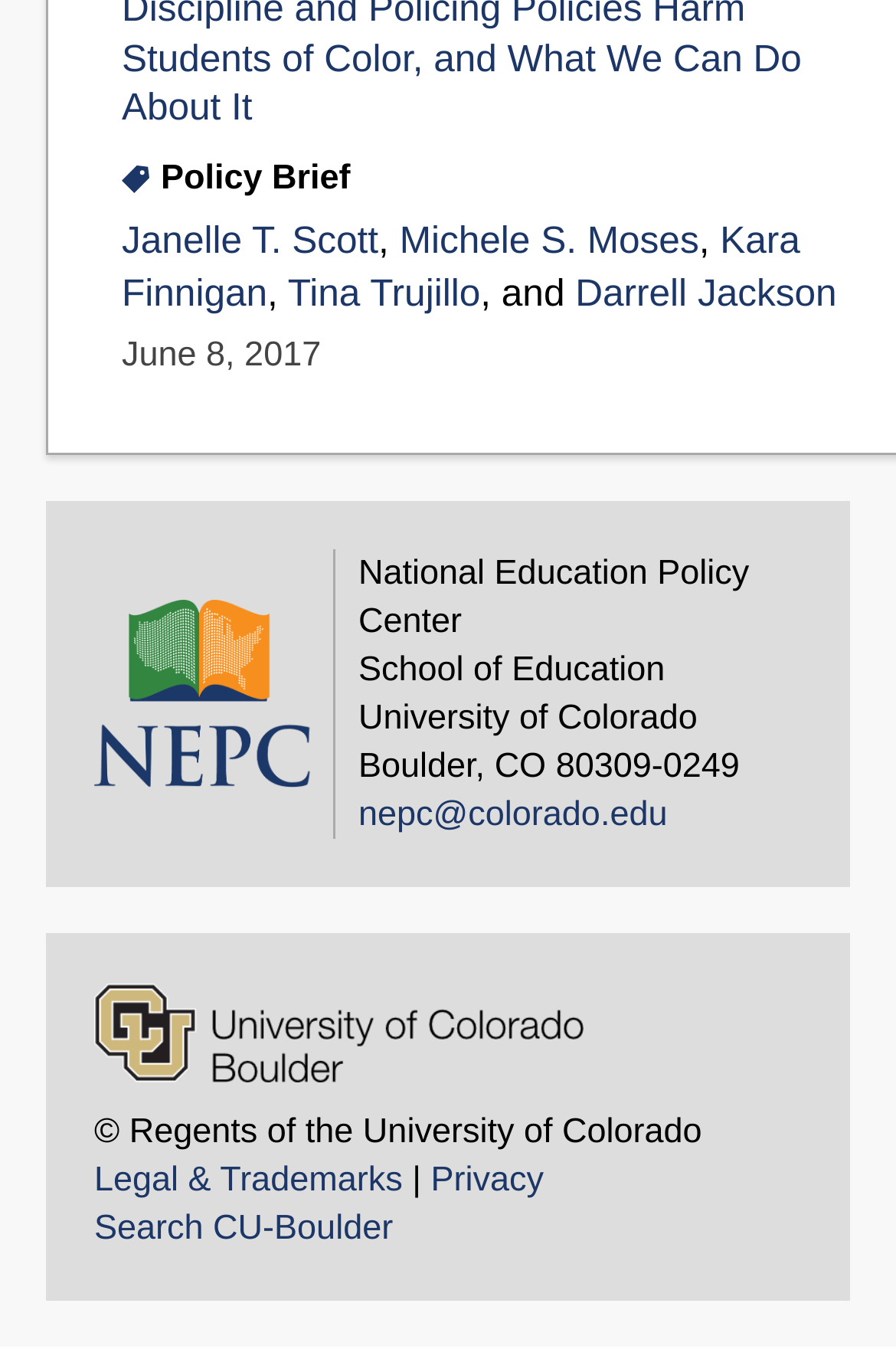What is the name of the university associated with the National Education Policy Center?
Kindly give a detailed and elaborate answer to the question.

The name of the university associated with the National Education Policy Center is obtained from the StaticText element with the text 'University of Colorado' in the middle of the webpage.